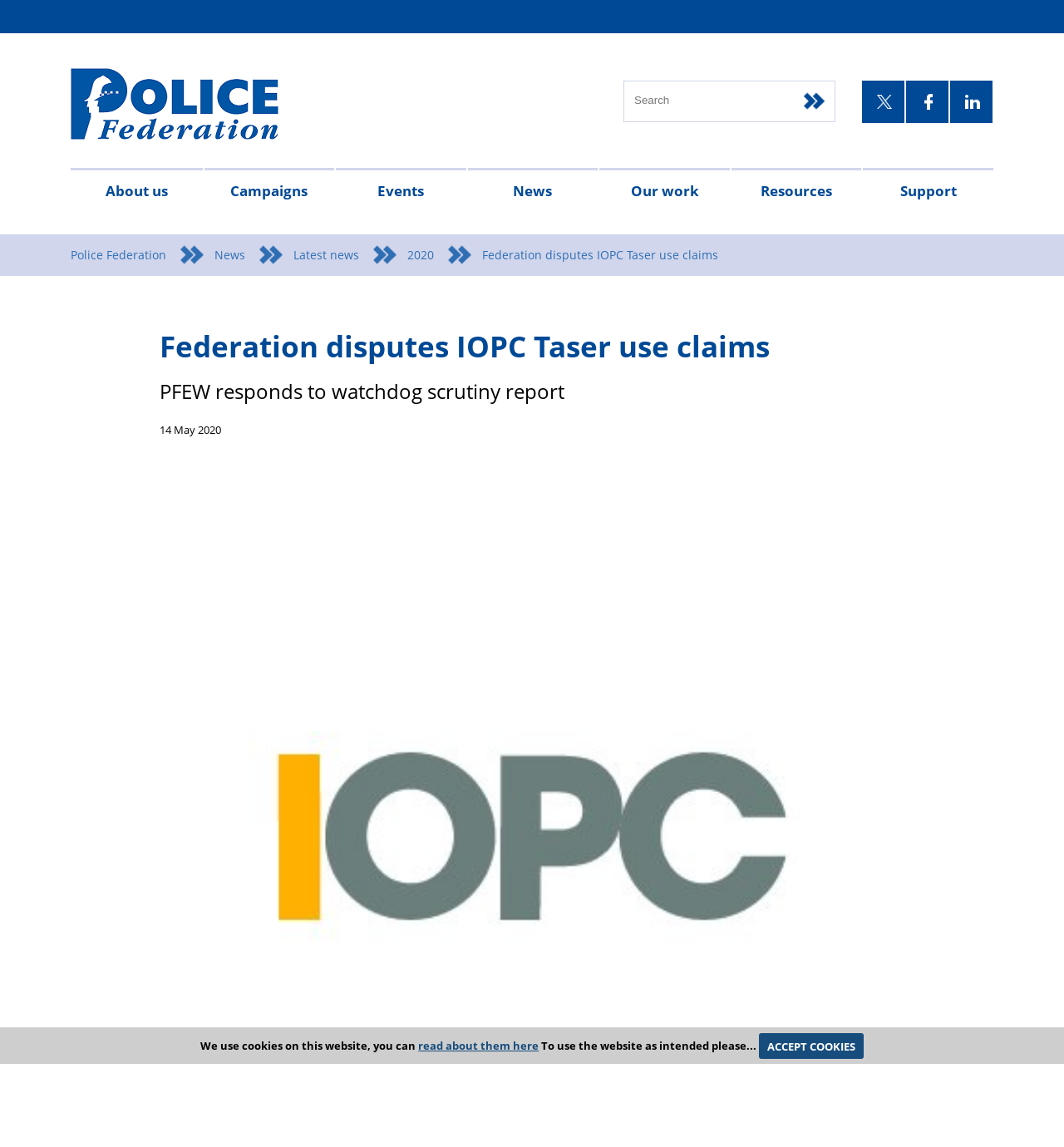Identify the bounding box for the UI element specified in this description: "Legal advice & assistance". The coordinates must be four float numbers between 0 and 1, formatted as [left, top, right, bottom].

[0.828, 0.185, 0.842, 0.335]